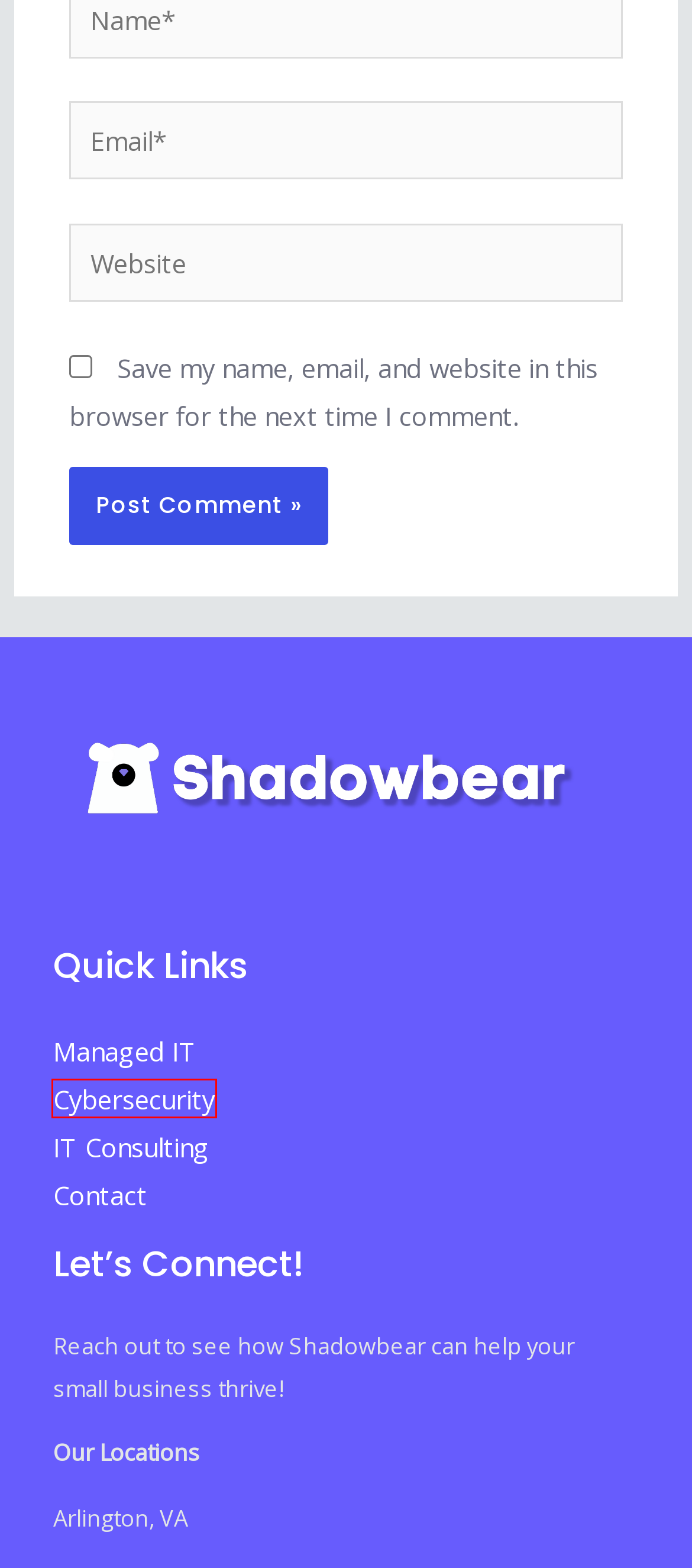You have a screenshot of a webpage with an element surrounded by a red bounding box. Choose the webpage description that best describes the new page after clicking the element inside the red bounding box. Here are the candidates:
A. Managed IT Service | Arlington, VA | Burlington, VT
B. ian | Shadowbear
C. Google Workspace | Best Managed IT Service Provider
D. Streamlining Business With Google Workspace Administration
E. A Comprehensive Guide to Cybersecurity Management for Businesses
F. Microsoft 365 | Best Managed IT Service Provider
G. Shadowbear | Best Managed IT & Security Services
H. Cybersecurity Services | Reliable IT Service Solutions

H